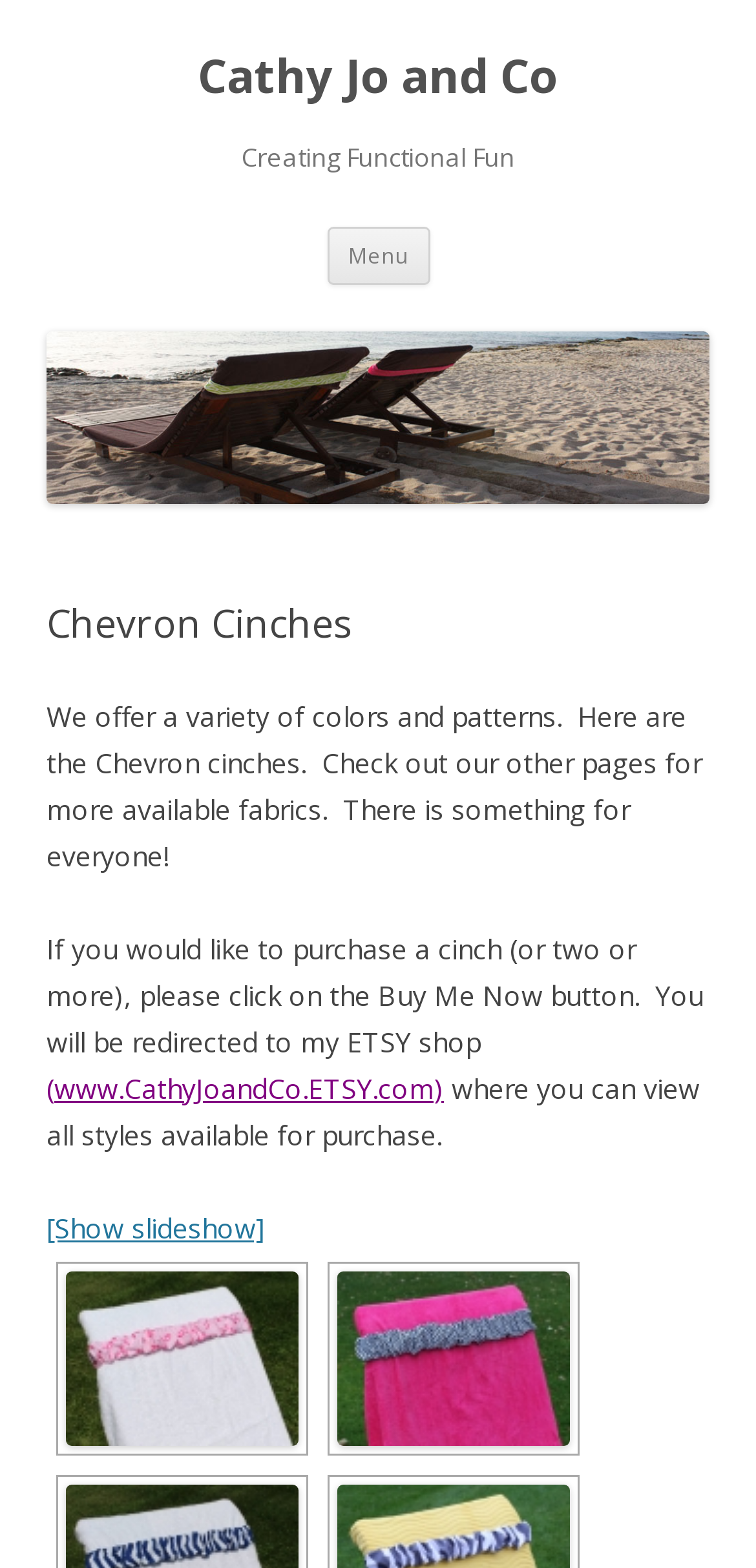What is the purpose of the 'Buy Me Now' button?
From the screenshot, provide a brief answer in one word or phrase.

To purchase a cinch